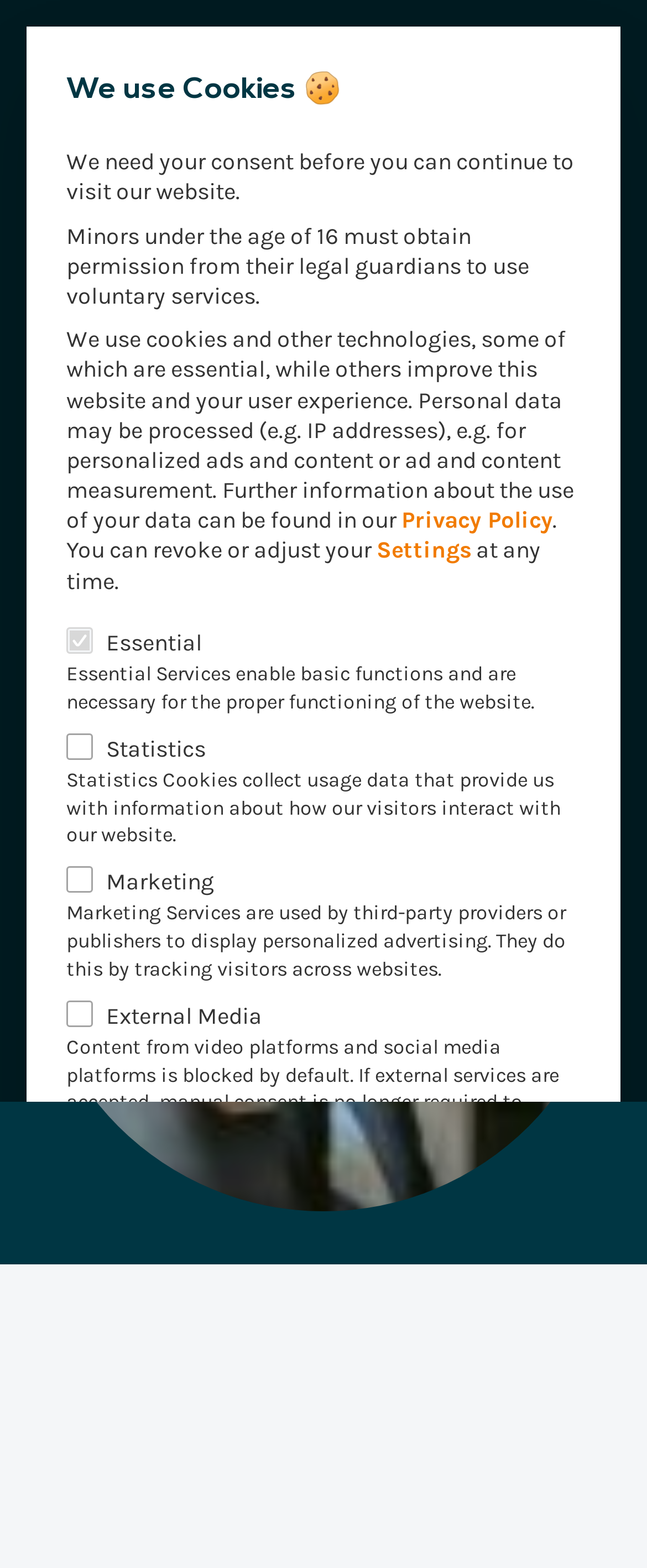Answer the question in one word or a short phrase:
What is the function of the 'Settings' button?

To adjust settings